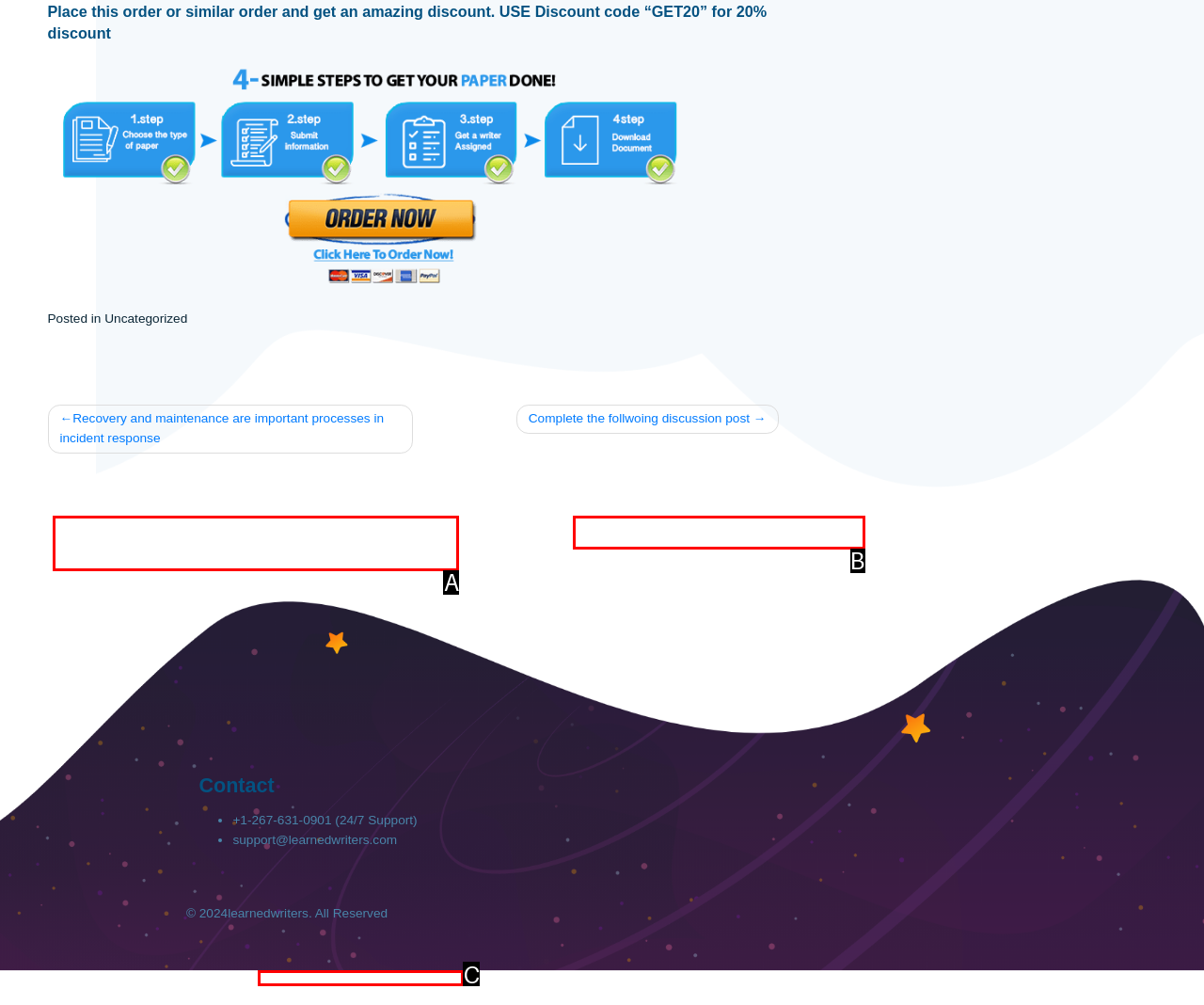Select the HTML element that best fits the description: Flatbed Laser Cutting
Respond with the letter of the correct option from the choices given.

None